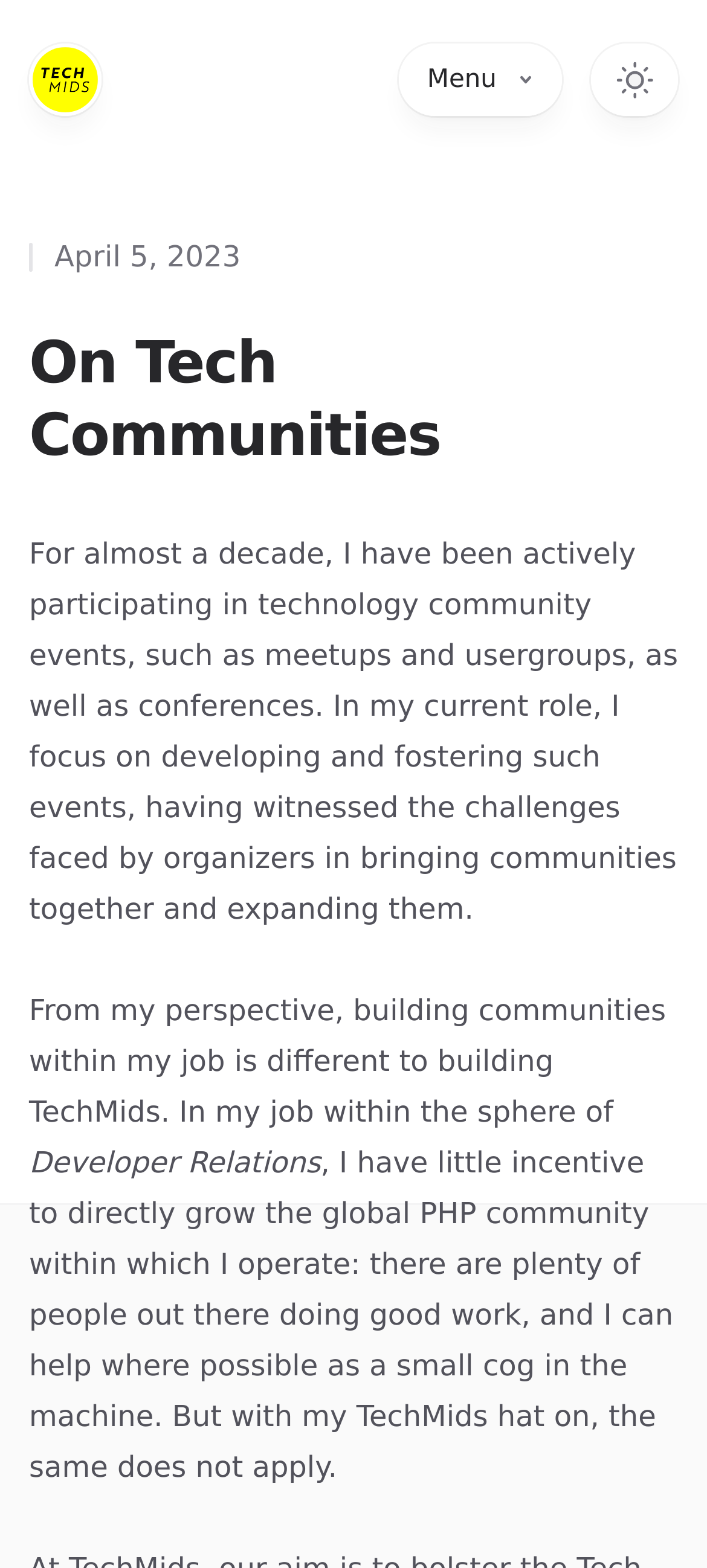Explain the features and main sections of the webpage comprehensively.

The webpage is about the importance of tech communities, with a focus on the author's personal experience and perspective. At the top left of the page, there is a link to the "Home" page, and to the right of it, a "Menu" button and a "Toggle dark mode" button. 

Below these navigation elements, there is a header section with a heading that reads "On Tech Communities" and a timestamp indicating the article was published on April 5, 2023. 

The main content of the page consists of three paragraphs of text. The first paragraph describes the author's experience participating in and organizing tech community events, and the challenges faced by organizers. The second paragraph explains how building communities in the author's job is different from building TechMids. The third paragraph mentions the author's role in Developer Relations and how their approach to community building changes when wearing their "TechMids hat".